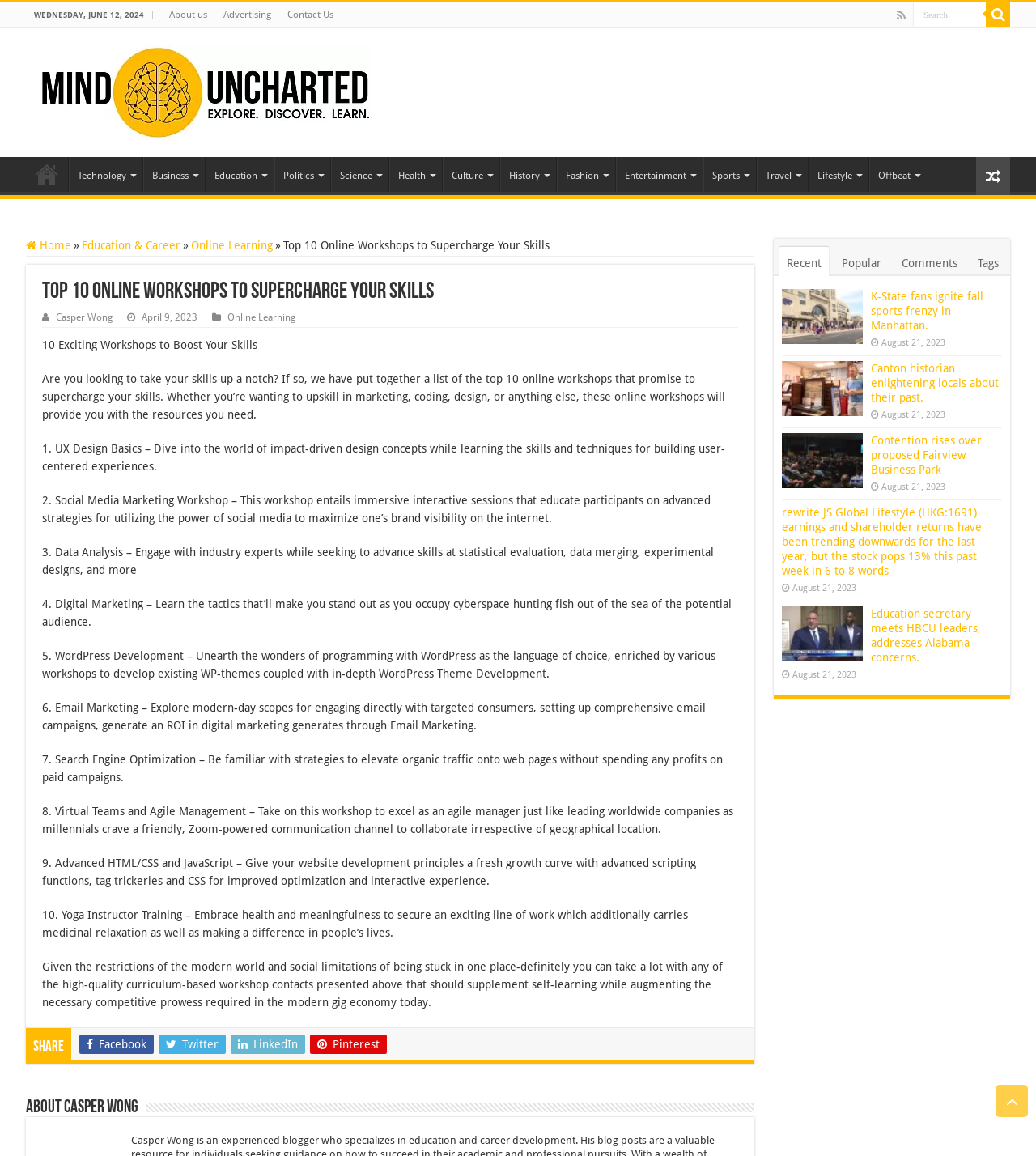How many online workshops are listed?
Please provide a single word or phrase as your answer based on the screenshot.

10